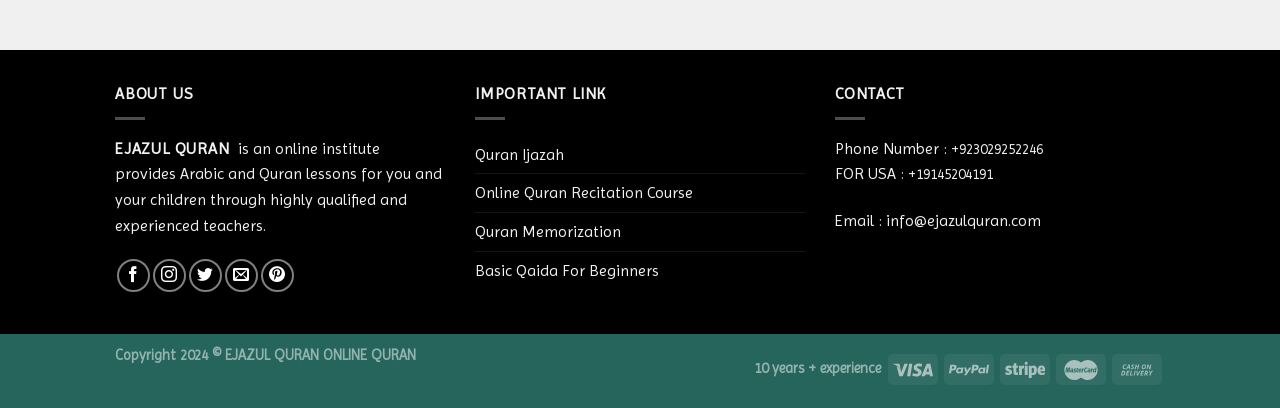Please find the bounding box for the UI element described by: "+19145204191".

[0.709, 0.408, 0.776, 0.447]